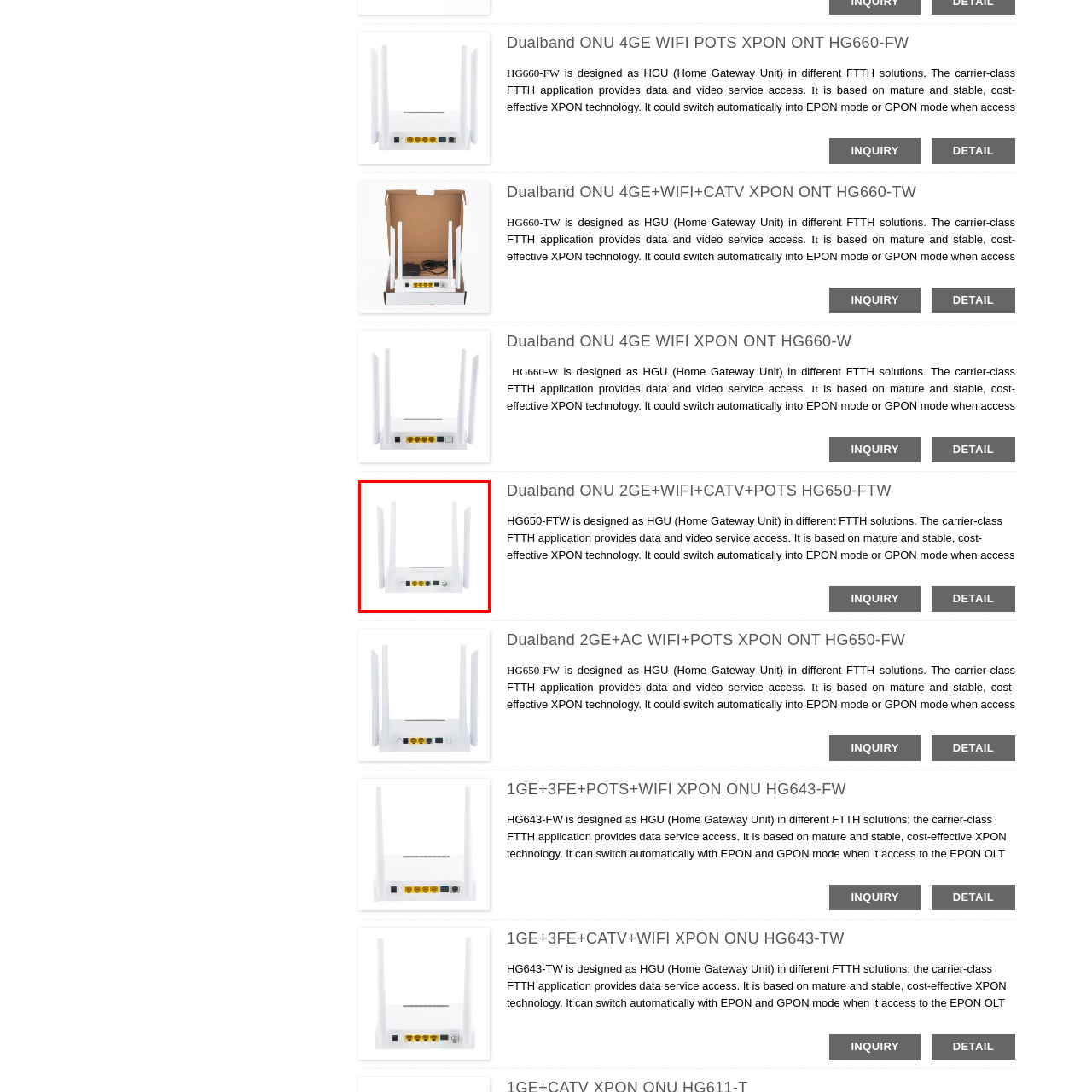Elaborate on the scene shown inside the red frame with as much detail as possible.

The image depicts a Dualband ONU (Optical Network Unit) model HG650-FTW, designed for use as a Home Gateway Unit (HGU) in various Fiber to the Home (FTTH) solutions. This device integrates advanced features suitable for carrier-class applications, providing efficient data service and video access. 

Equipped with dualband capabilities, it supports both Wi-Fi and wired connections, featuring multiple Ethernet ports for versatile connectivity. Its robust design is based on mature and cost-effective XPON technology, allowing automatic switching between EPON and GPON modes depending on the connected Optical Line Terminal (OLT). 

Notably, the HG650-FTW ensures high reliability, easy management, and configuration flexibility, meeting the technical performance standards set by both China Telecom and ITU-TG.984.X standards. The device is powered by the Realtek chipset 9607C, ensuring stability and performance efficiency for users seeking reliable internet connectivity in their households or small office environments.